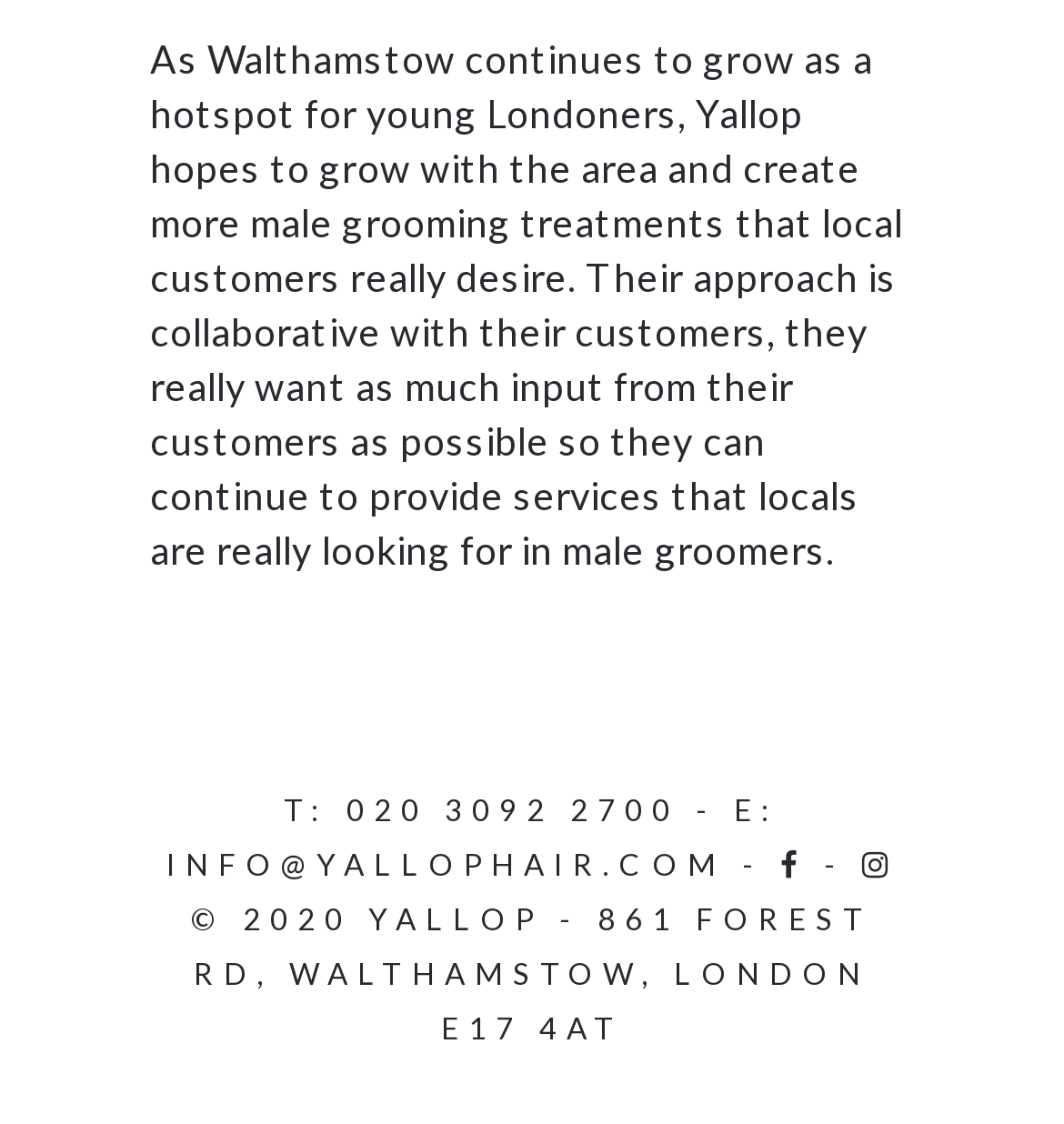Give a one-word or short phrase answer to the question: 
What is the year of copyright?

2020